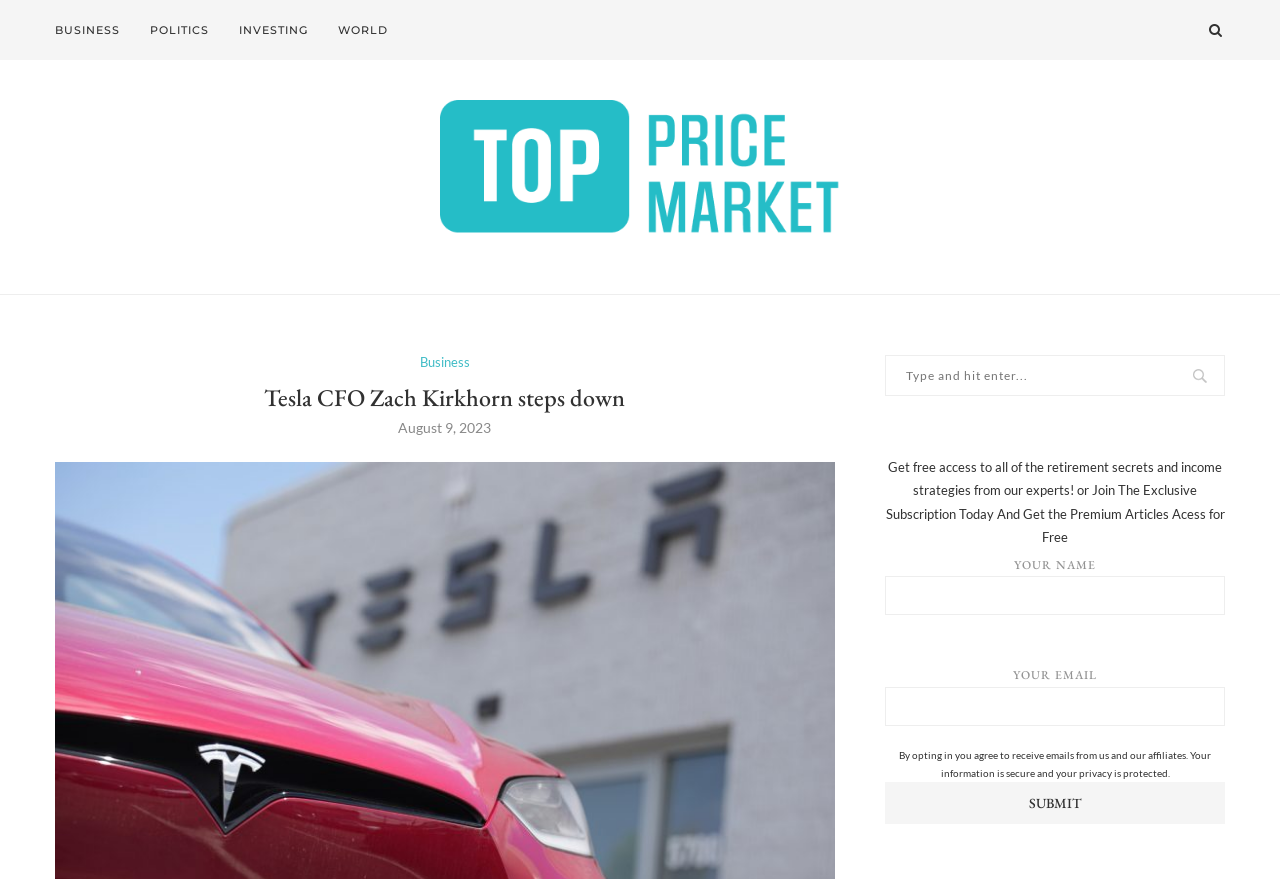What is the title or heading displayed on the webpage?

Tesla CFO Zach Kirkhorn steps down